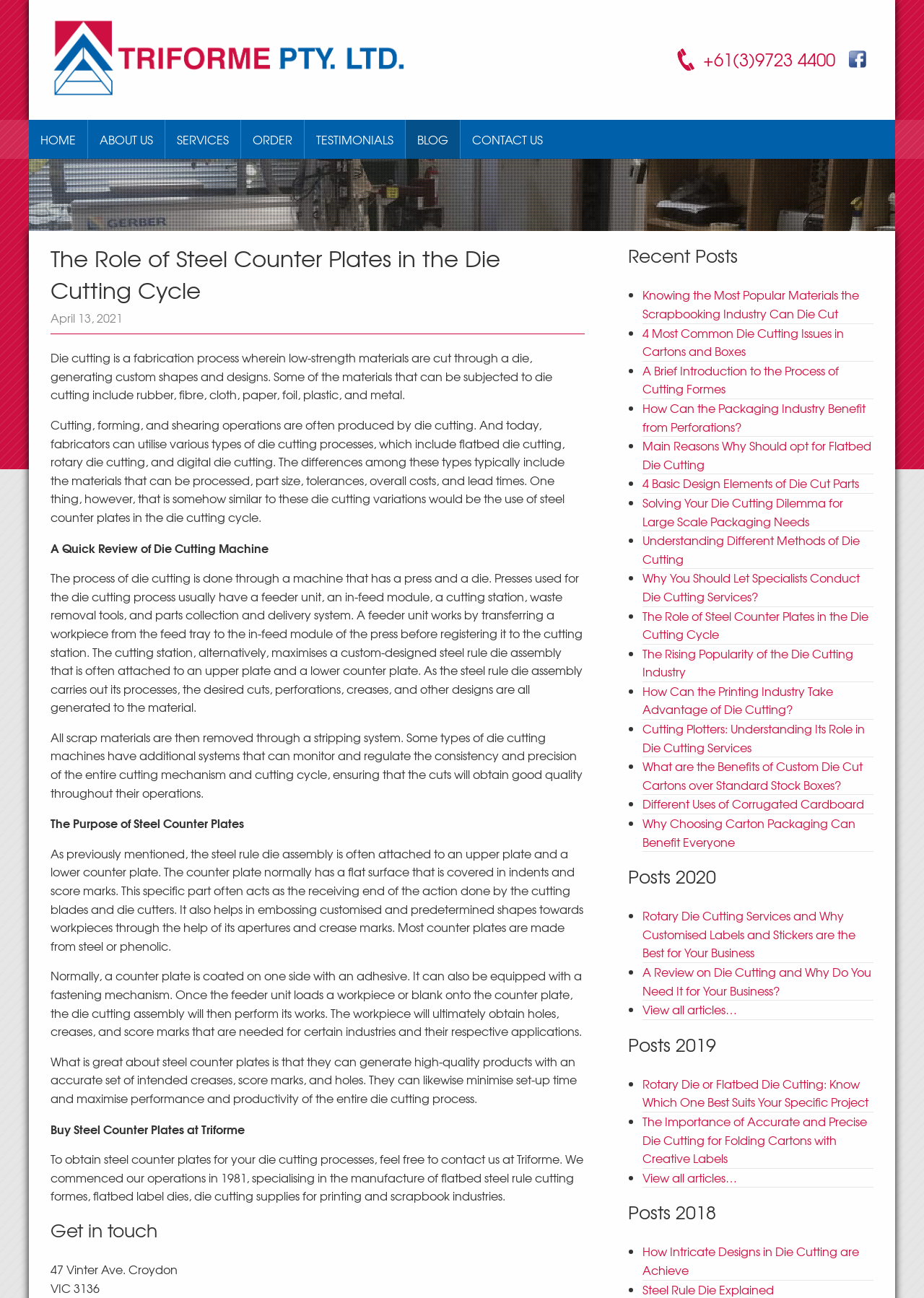Could you locate the bounding box coordinates for the section that should be clicked to accomplish this task: "Read the 'The Role of Steel Counter Plates in the Die Cutting Cycle' article".

[0.695, 0.467, 0.94, 0.495]